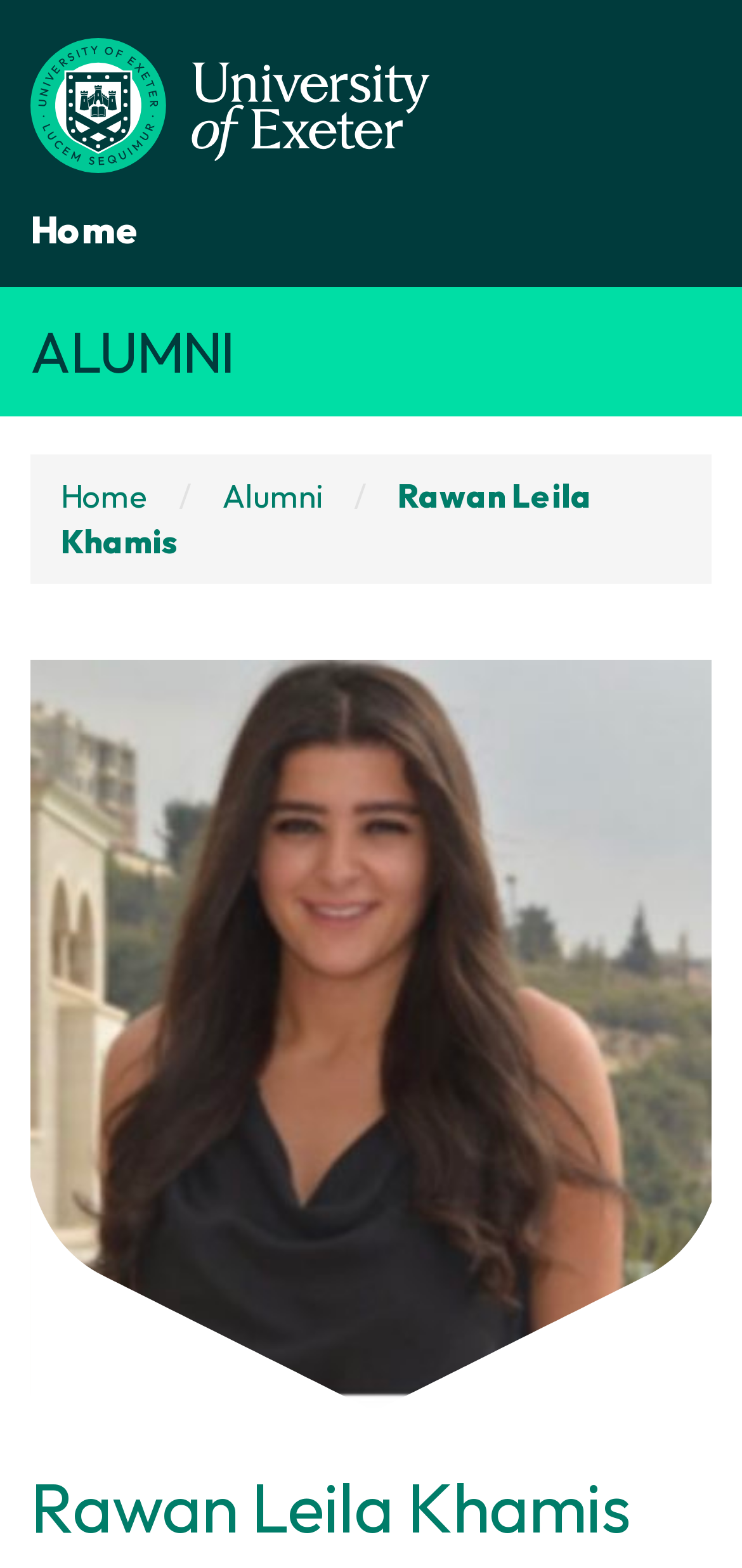Locate the bounding box coordinates of the UI element described by: "Rawan Leila Khamis". Provide the coordinates as four float numbers between 0 and 1, formatted as [left, top, right, bottom].

[0.082, 0.303, 0.797, 0.358]